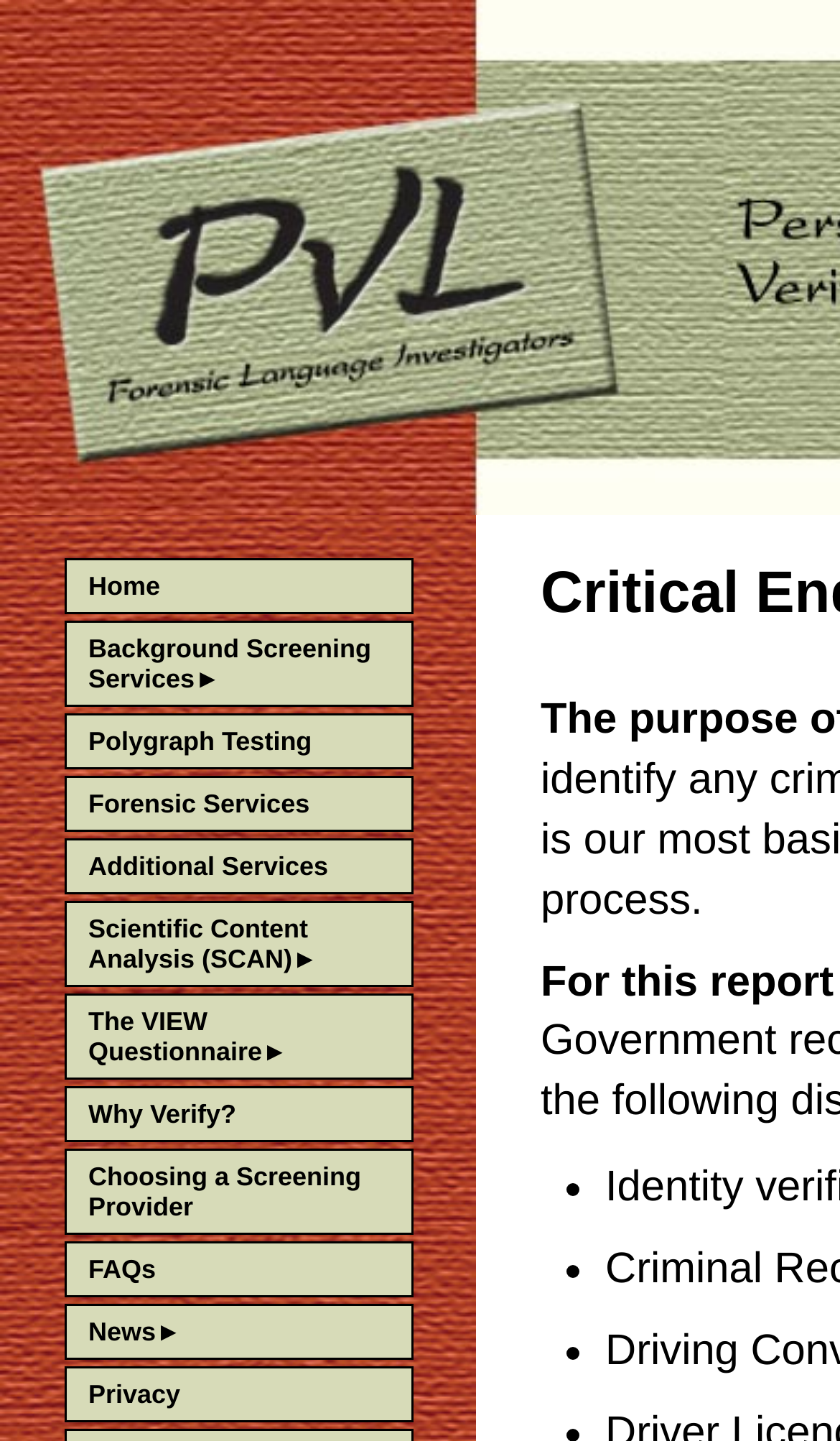Respond with a single word or short phrase to the following question: 
What is the company's main service?

Background Screening Services